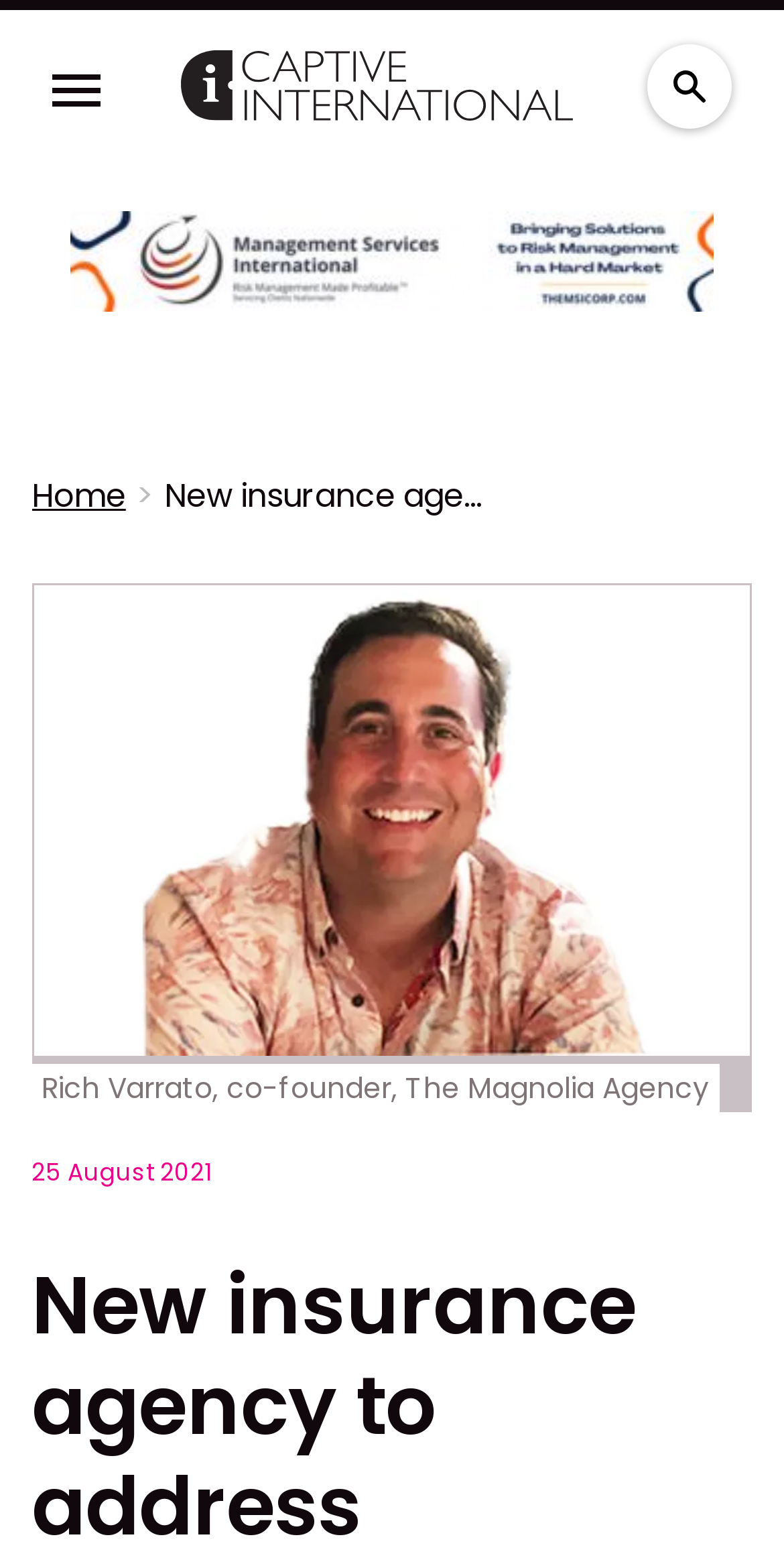Give a one-word or short-phrase answer to the following question: 
Who is the co-founder of The Magnolia Agency?

Rich Varrato